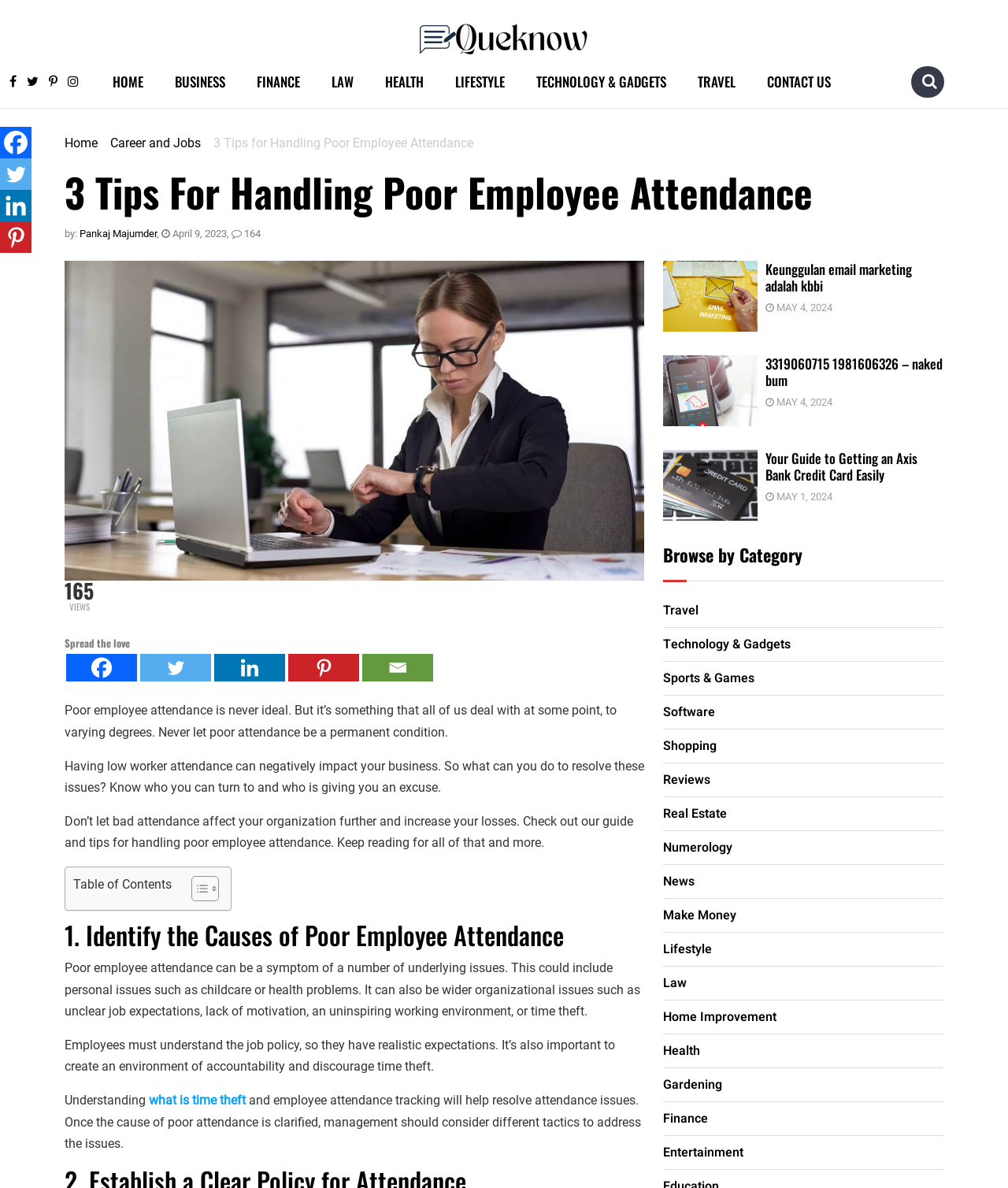How many social media links are there? Analyze the screenshot and reply with just one word or a short phrase.

5